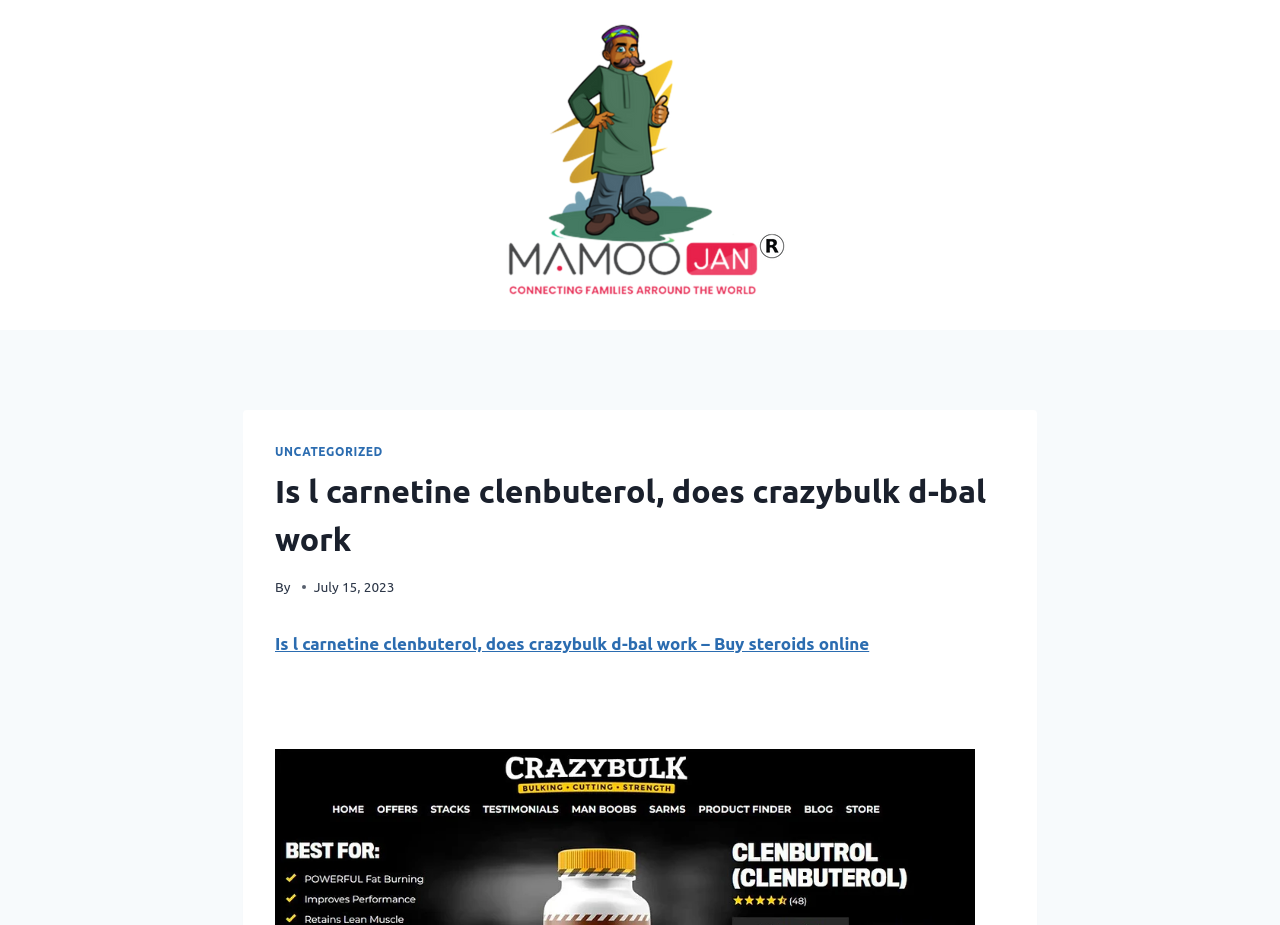What is the date of the article?
Using the image, respond with a single word or phrase.

July 15, 2023